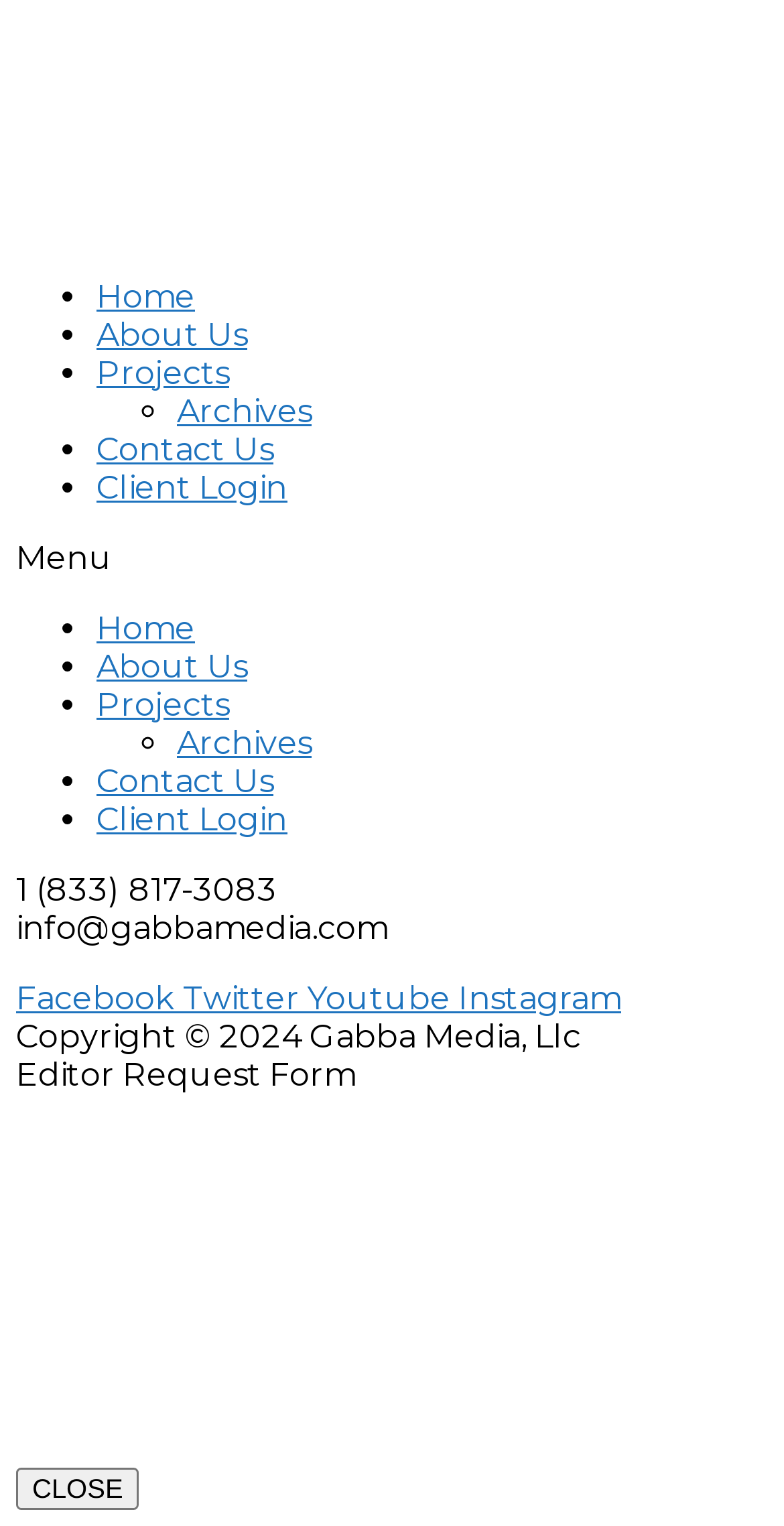How many social media links are there?
Using the visual information, answer the question in a single word or phrase.

4